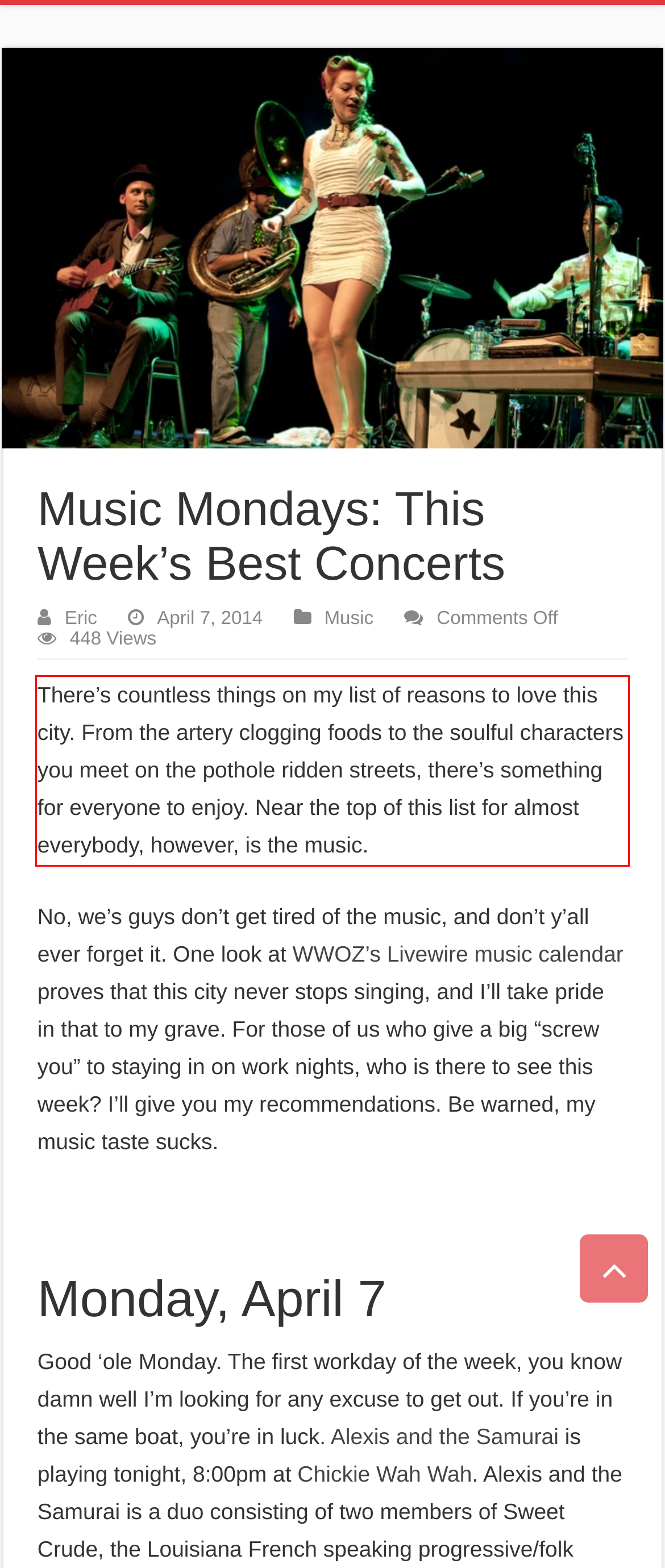Using the provided screenshot, read and generate the text content within the red-bordered area.

There’s countless things on my list of reasons to love this city. From the artery clogging foods to the soulful characters you meet on the pothole ridden streets, there’s something for everyone to enjoy. Near the top of this list for almost everybody, however, is the music.